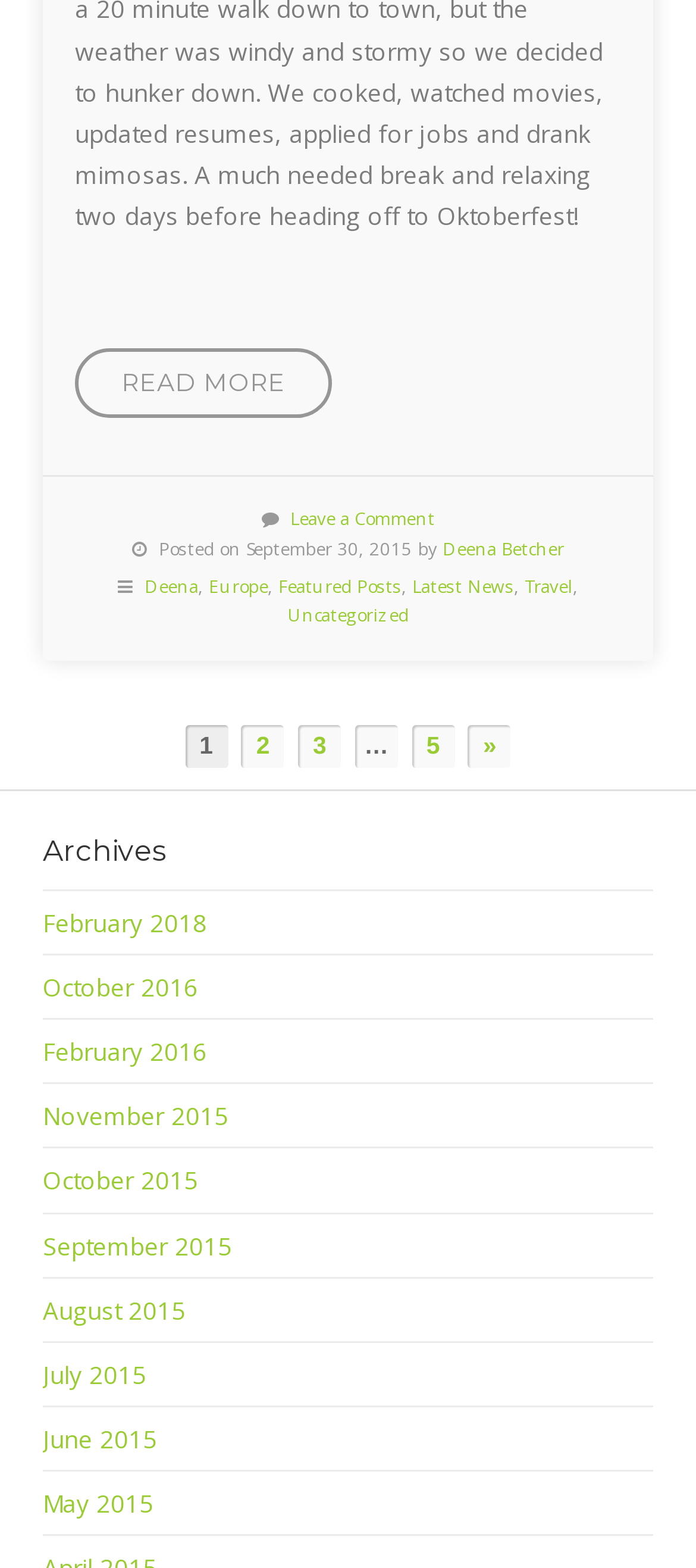Identify the bounding box for the element characterized by the following description: "Europe".

[0.3, 0.197, 0.385, 0.212]